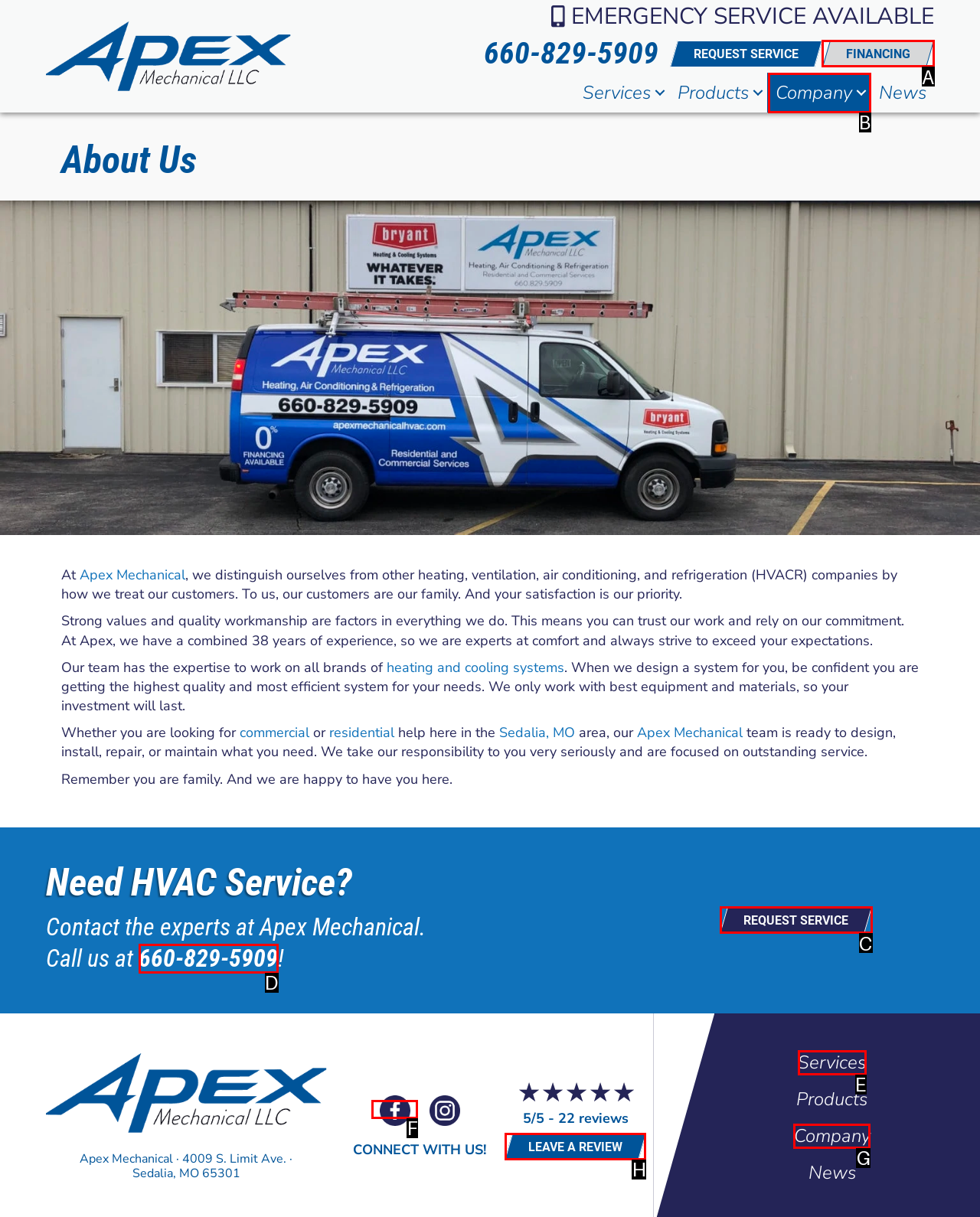Specify which HTML element I should click to complete this instruction: Leave a review Answer with the letter of the relevant option.

H